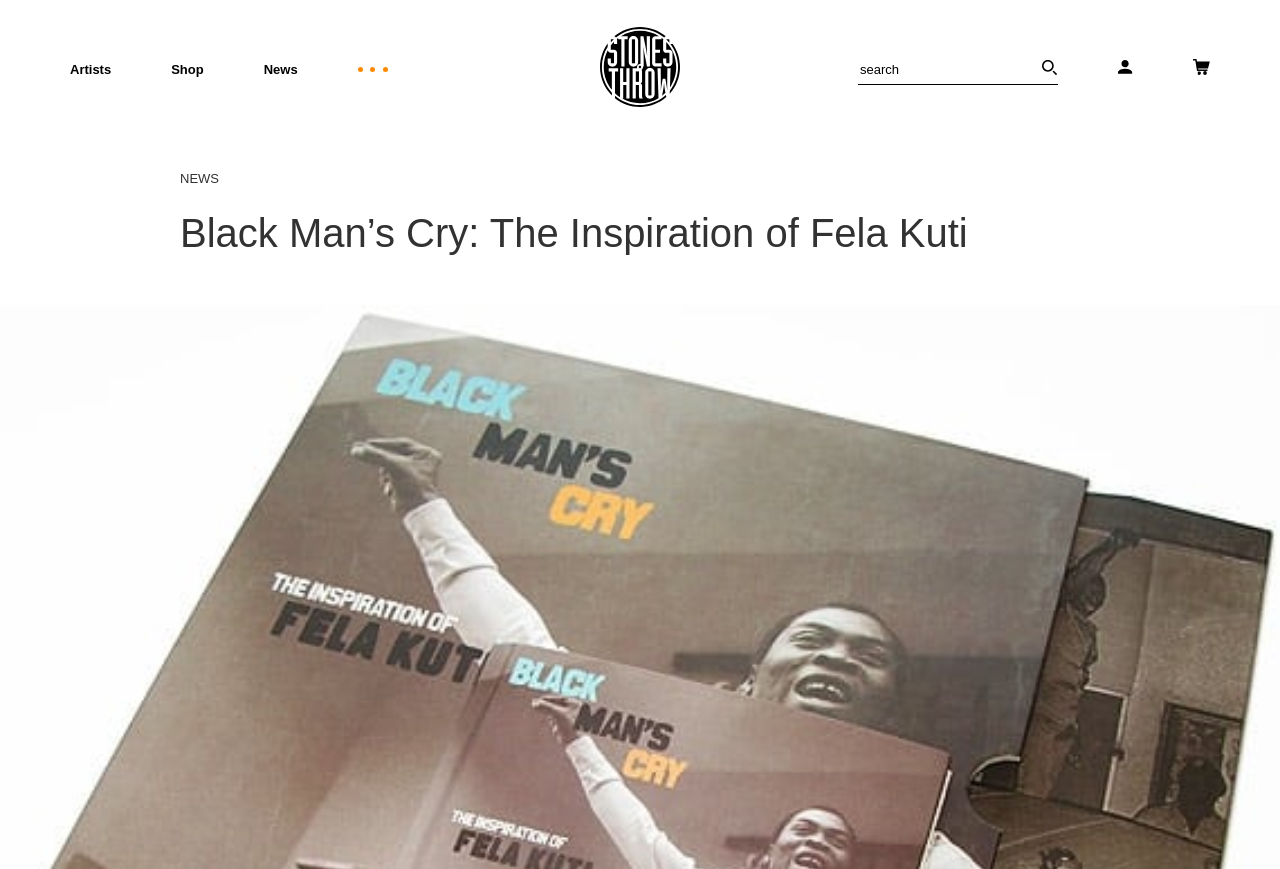Please identify the bounding box coordinates of the area that needs to be clicked to follow this instruction: "Go to the shop".

[0.134, 0.07, 0.159, 0.09]